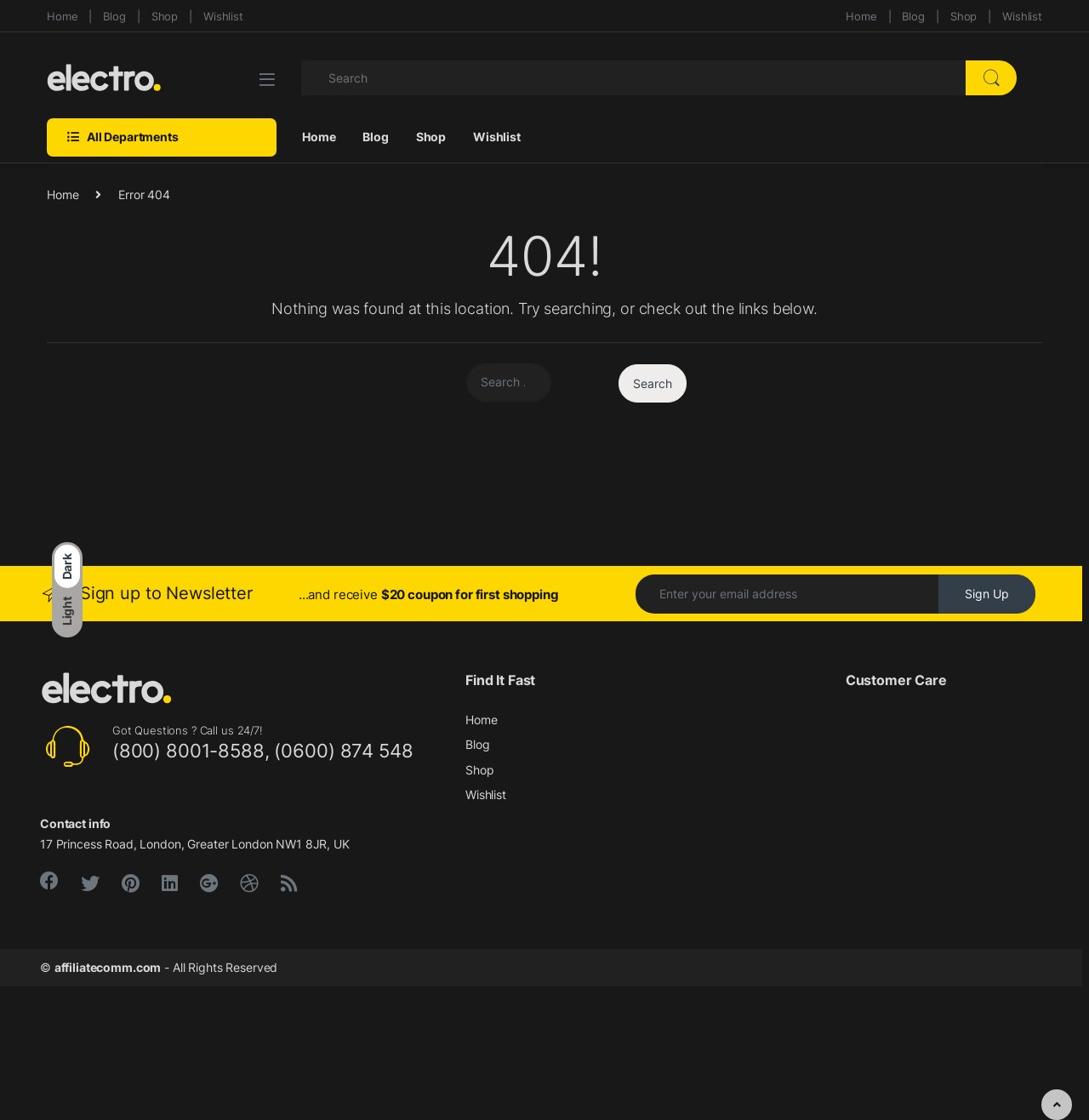Utilize the details in the image to give a detailed response to the question: What is the error code displayed on the page?

The error code is displayed in the heading '404!' on the page, indicating that the requested resource could not be found.